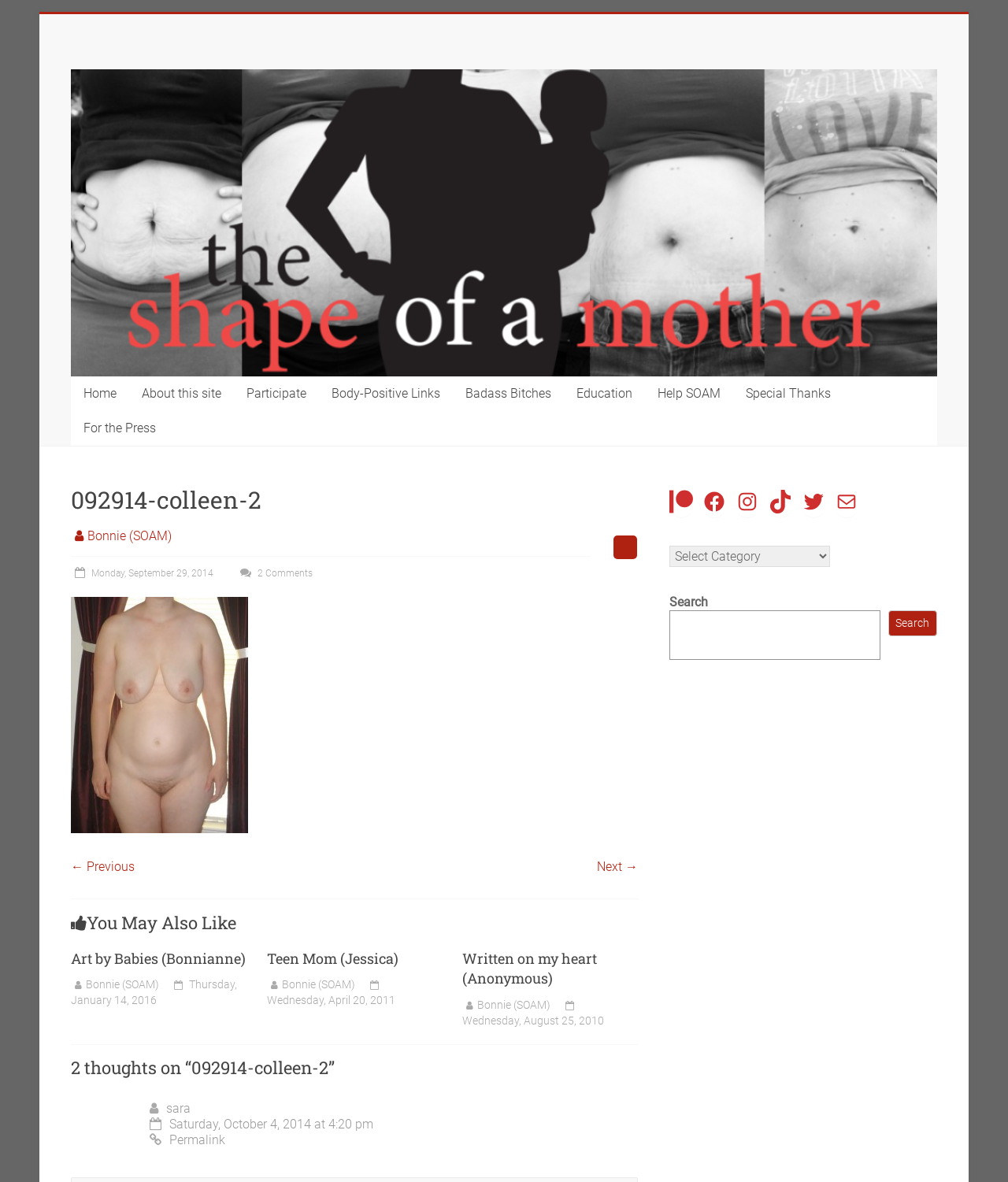Create a detailed description of the webpage's content and layout.

This webpage is about a personal story, "092914-colleen-2", which is part of "The Shape of a Mother" project. At the top, there is a link to skip to the content. Below that, there is a header with the title "The Shape of a Mother" and a static text "Changing the Definition of Beauty". To the right of the title, there is an image related to the project.

Underneath the title, there is a navigation menu with links to "Home", "About this site", "Participate", "Body-Positive Links", "Badass Bitches", "Education", "Help SOAM", "Special Thanks", and "For the Press". 

The main content of the page is an article with a heading "092914-colleen-2". The article has a link to the author, Bonnie (SOAM), and a timestamp indicating it was posted on Monday, September 29, 2014. There are also links to previous and next articles.

Below the article, there is a section titled "You May Also Like" with links to other stories, including "Art by Babies (Bonnianne)", "Teen Mom (Jessica)", and "Written on my heart (Anonymous)". Each of these links has a timestamp indicating when they were posted.

Further down, there is a section for comments, with a heading "2 thoughts on “092914-colleen-2”". There is one comment from a user named "sara" posted on Saturday, October 4, 2014, at 4:20 pm.

On the right side of the page, there are two complementary sections. The first section has links to social media platforms, including Patreon, Facebook, Instagram, TikTok, Twitter, and Mail. The second section has a categories dropdown menu, and the third section has a search bar with a button to submit the search query.